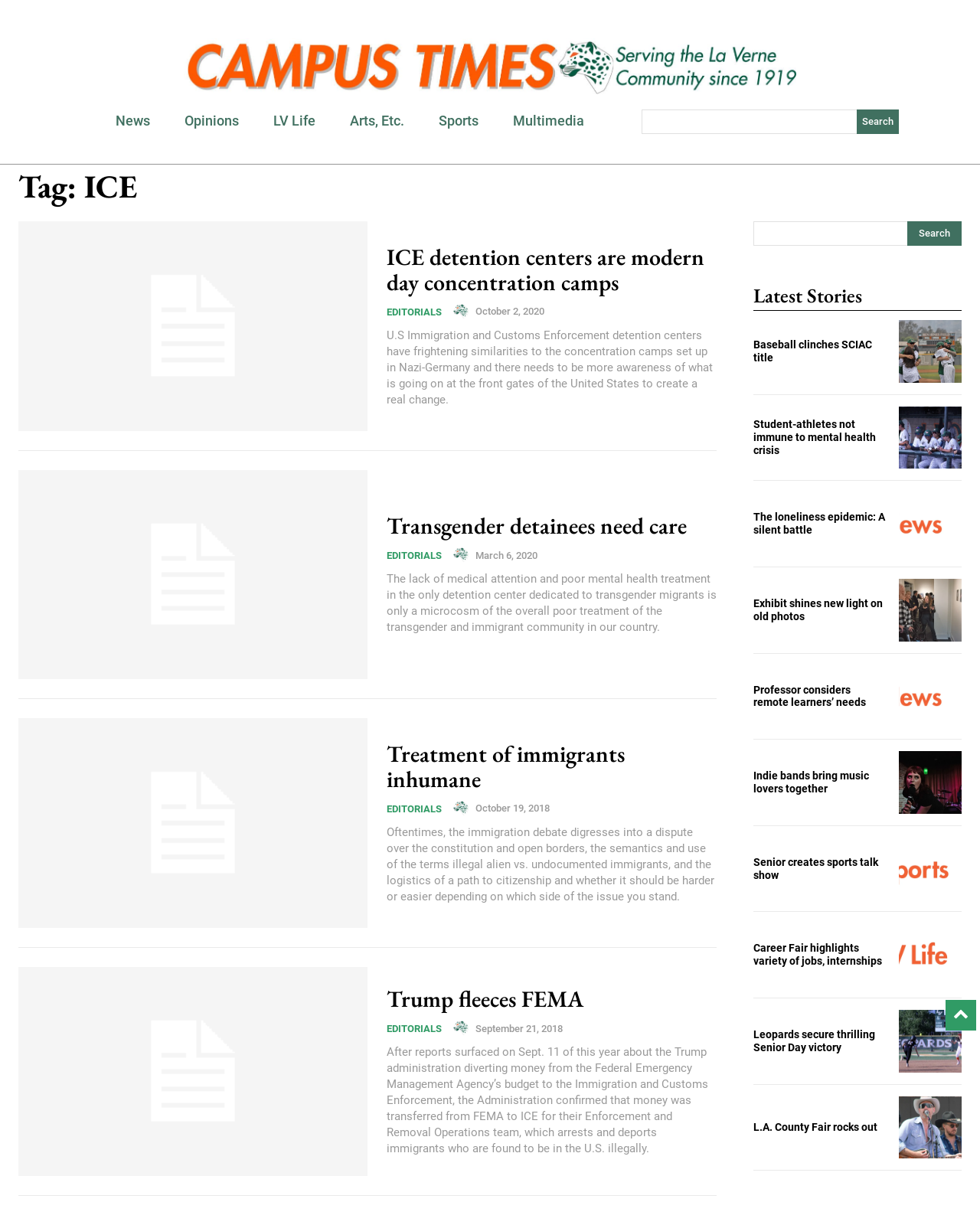Find the bounding box coordinates of the clickable area required to complete the following action: "Search for articles".

[0.655, 0.089, 0.917, 0.109]